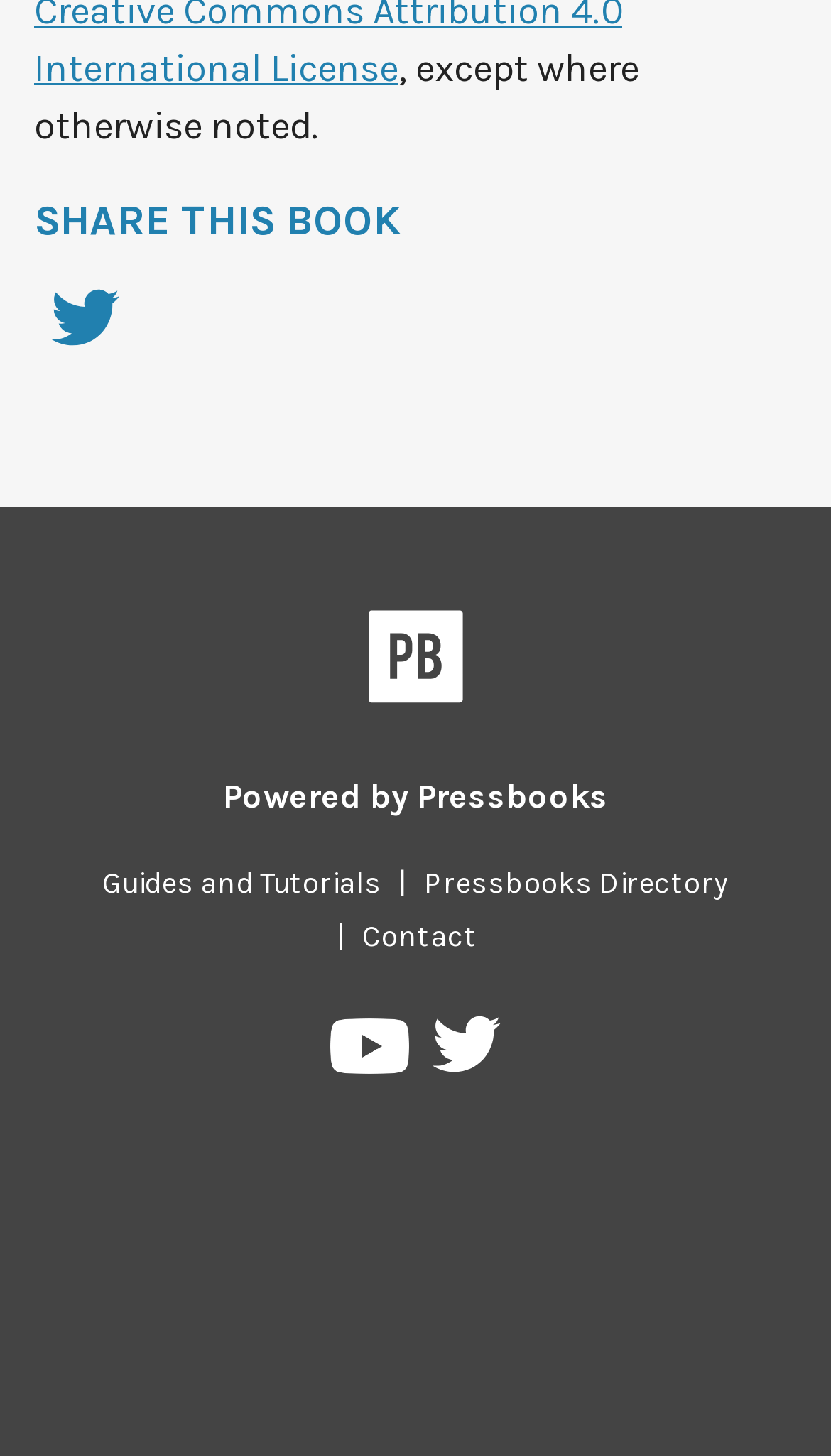What is the text above the 'Share on Twitter' link?
Please use the visual content to give a single word or phrase answer.

SHARE THIS BOOK